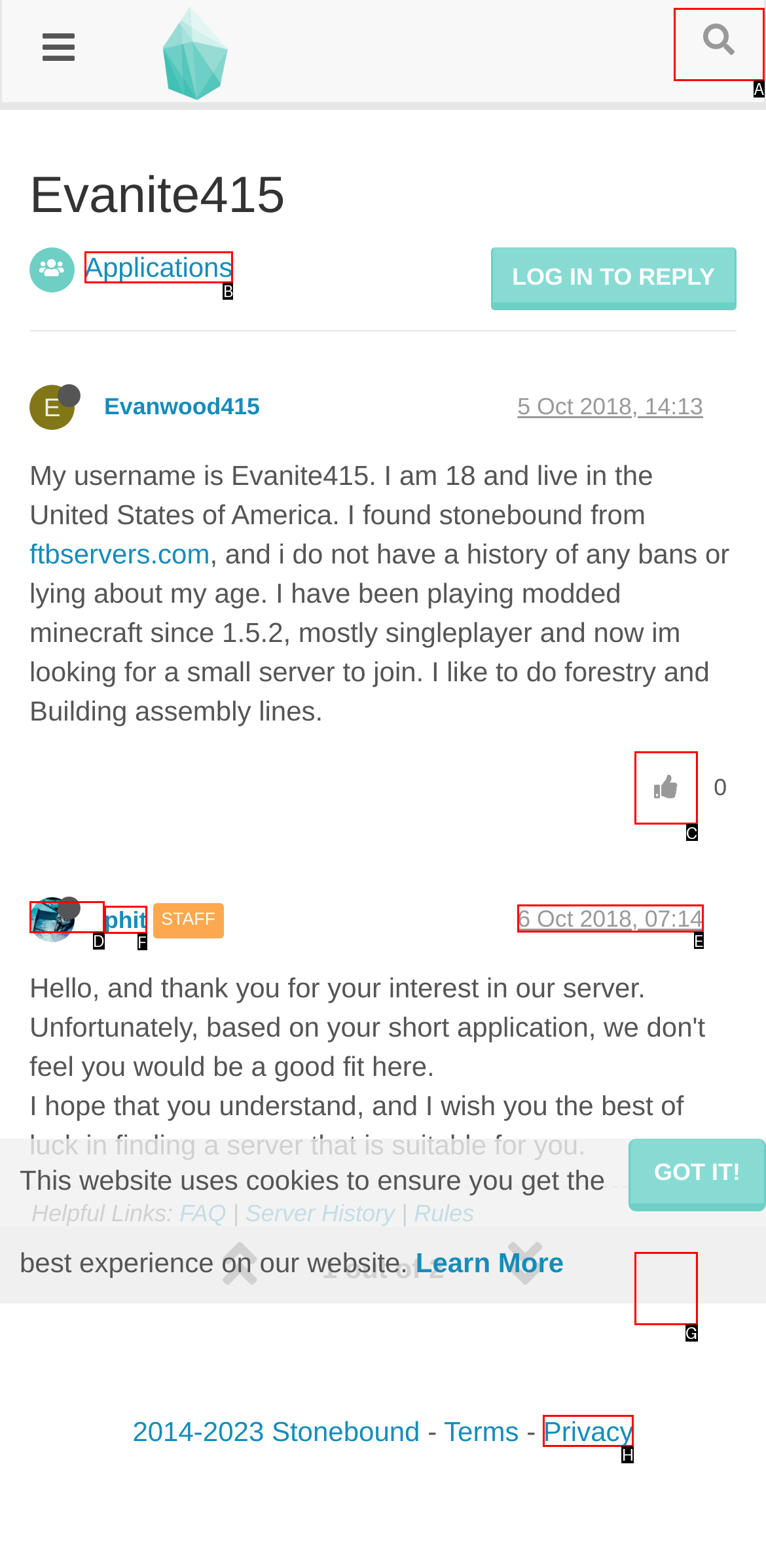With the provided description: 6 Oct 2018, 07:14, select the most suitable HTML element. Respond with the letter of the selected option.

E